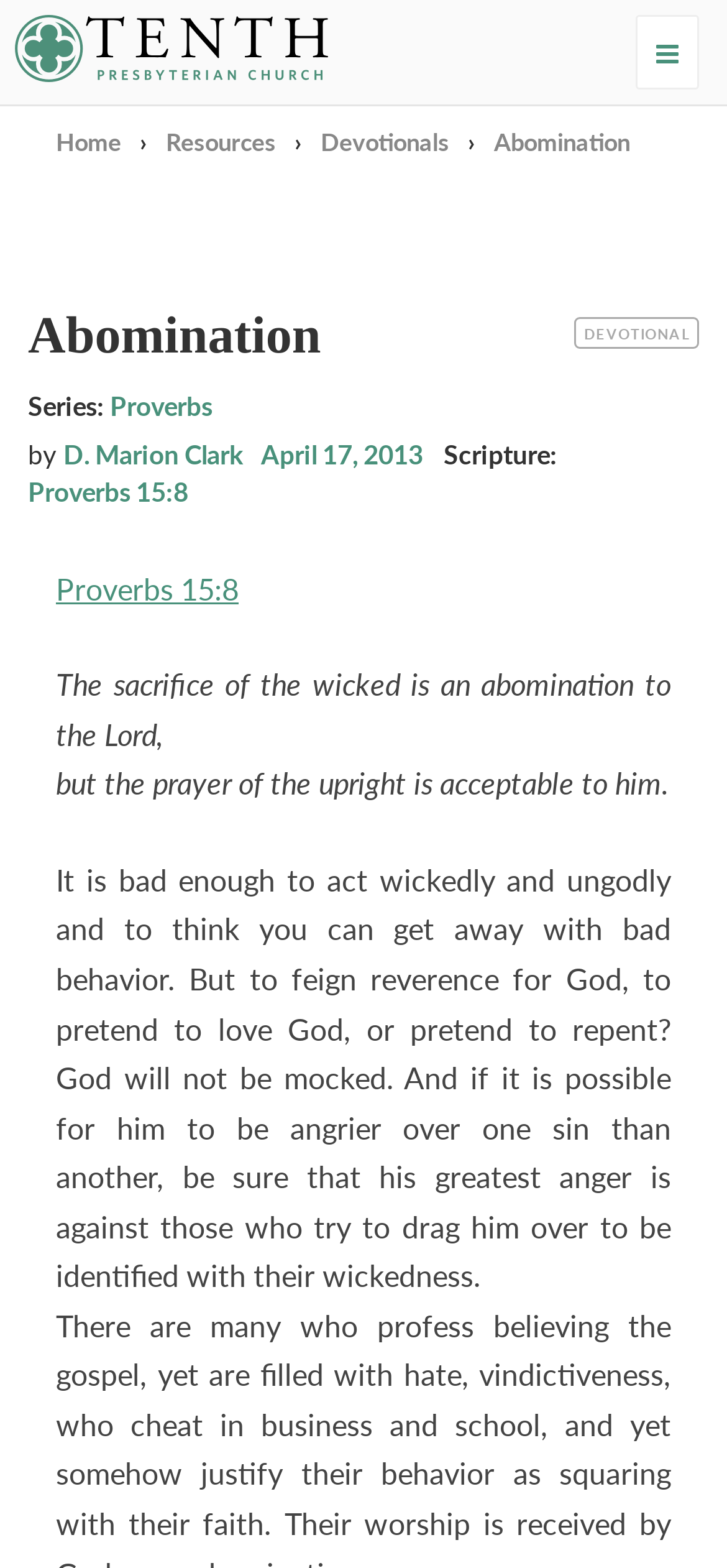Given the webpage screenshot, identify the bounding box of the UI element that matches this description: "Tenth Presbyterian Church".

[0.021, 0.01, 0.451, 0.054]